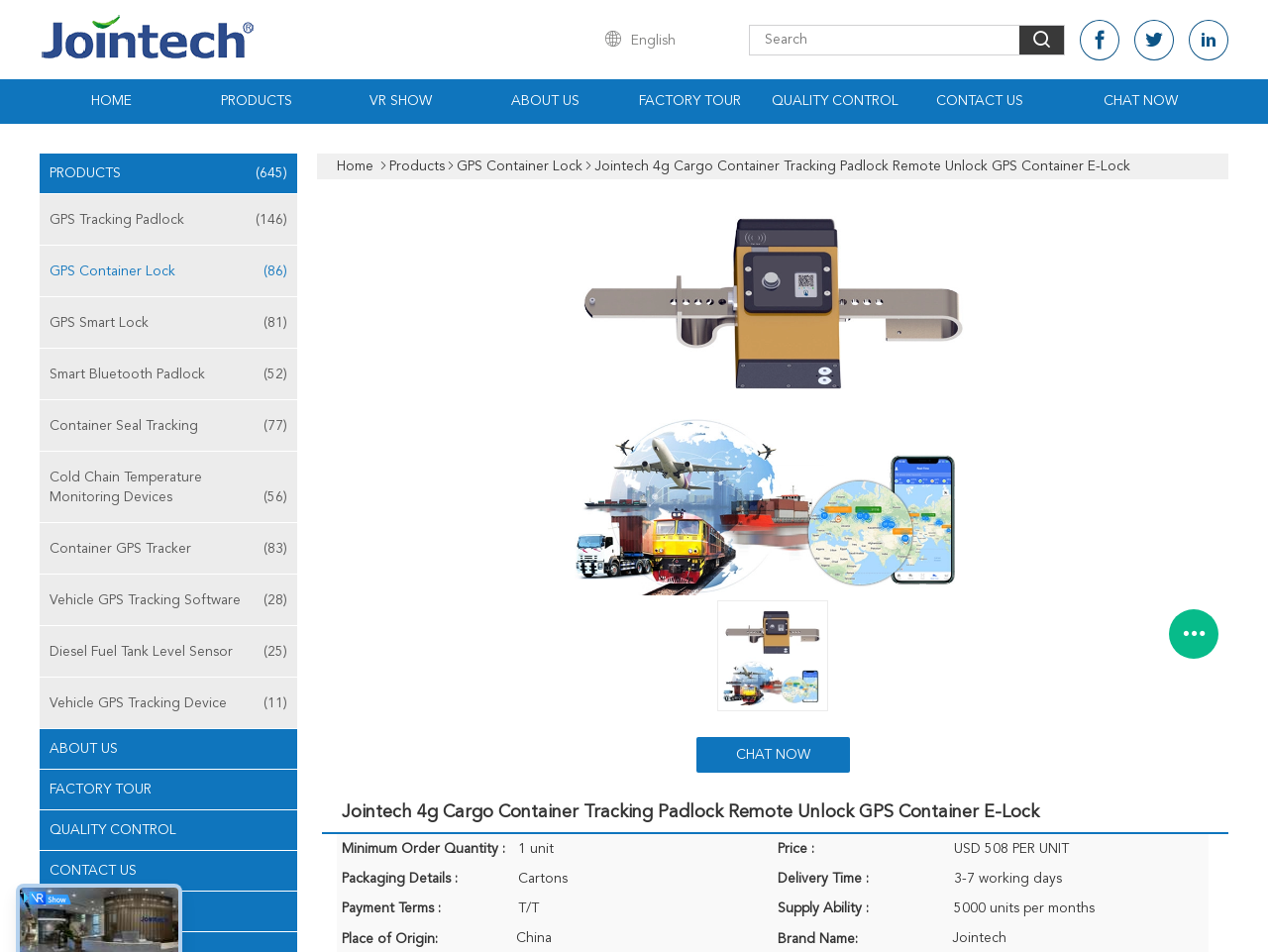Answer the question with a brief word or phrase:
What is the language of the website?

English